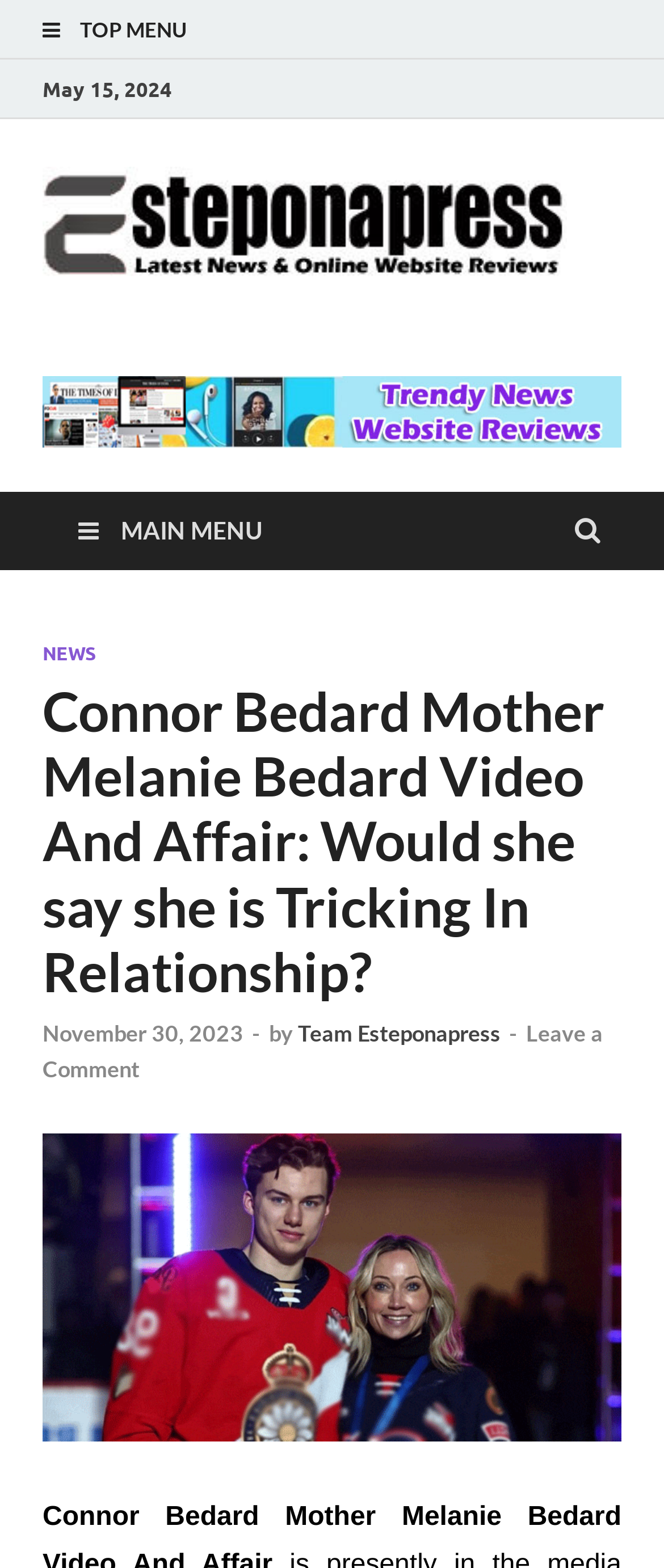Identify the bounding box coordinates for the element that needs to be clicked to fulfill this instruction: "Click on the 'TOP MENU' link". Provide the coordinates in the format of four float numbers between 0 and 1: [left, top, right, bottom].

[0.038, 0.0, 0.962, 0.039]